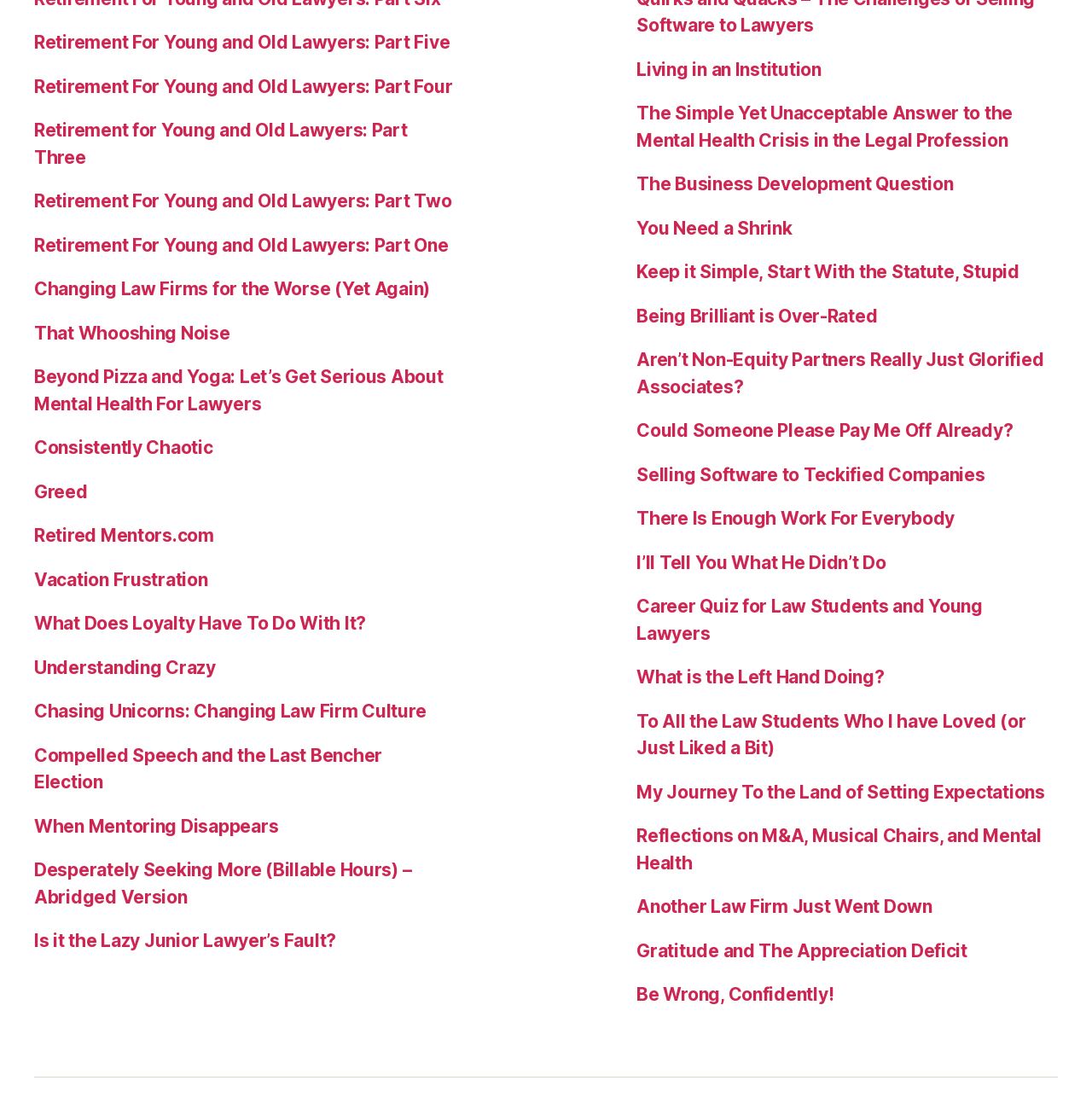What is the title of the first article?
Refer to the screenshot and answer in one word or phrase.

Retirement For Young and Old Lawyers: Part Five